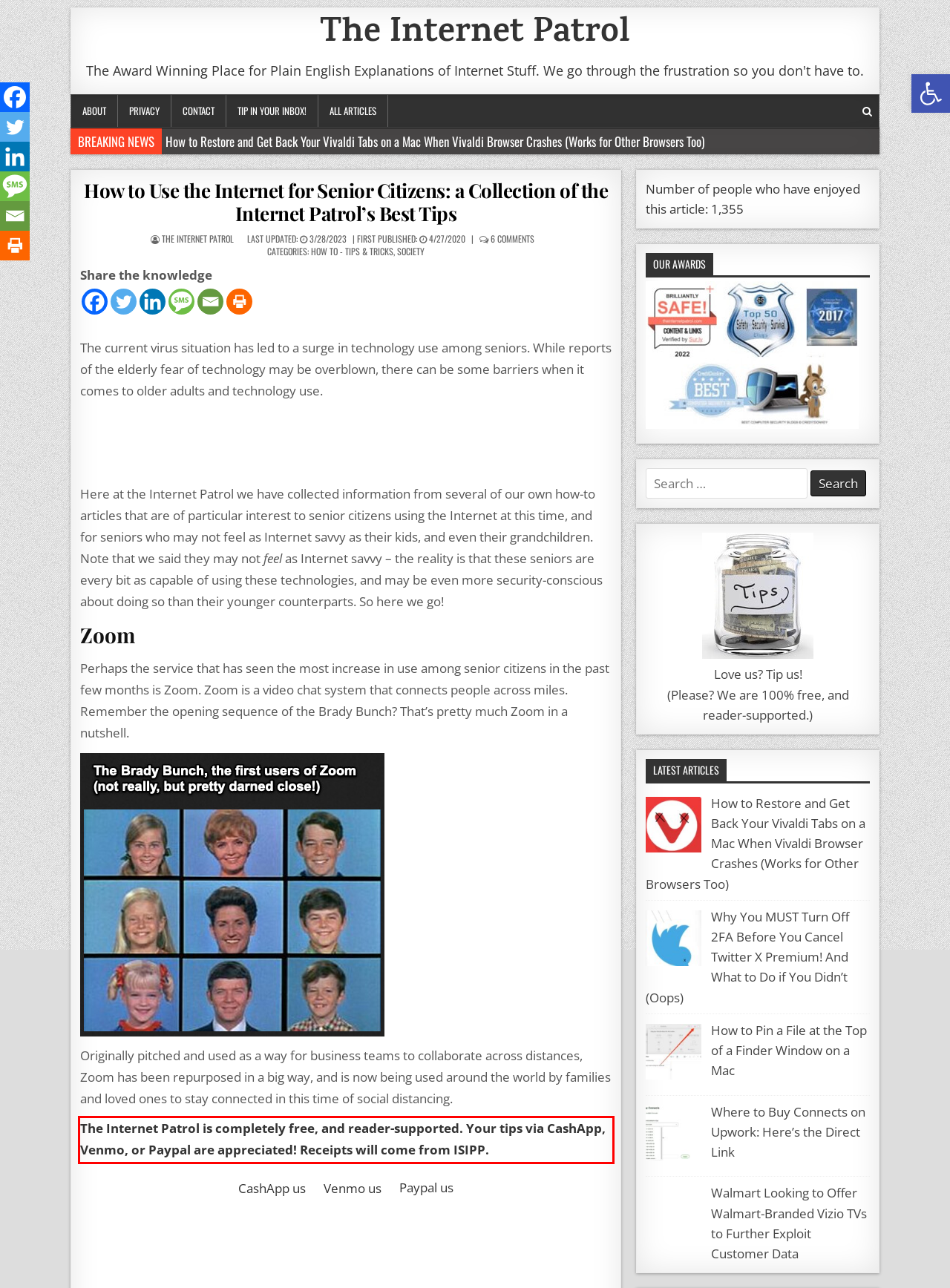You are presented with a screenshot containing a red rectangle. Extract the text found inside this red bounding box.

The Internet Patrol is completely free, and reader-supported. Your tips via CashApp, Venmo, or Paypal are appreciated! Receipts will come from ISIPP.